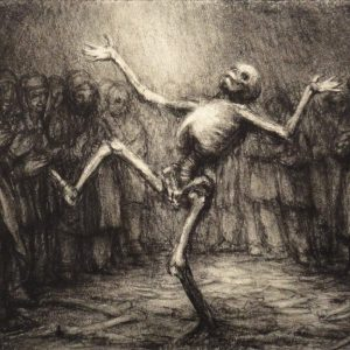Generate an in-depth description of the visual content.

The image titled "Macabre Art by Paul Rumsey" depicts a striking scene from the "Danse Macabre" series, showcasing a skeletal figure dancing in an expressive and almost whimsical manner. The artwork is characterized by its bold use of contrast and shading, emphasizing the dynamic pose of the skeleton as it appears to engage with an unseen audience. Surrounding the central figure, shadowy outlines of onlookers convey a sense of intrigue and mystery, reflecting the themes of identity and perception often explored in Rumsey's work. This piece exemplifies his distinct graphic style and vibrant storytelling through visual art, linking to broader cultural motifs concerning mortality and the celebration of life in the face of death. Rumsey, a British Postwar & Contemporary artist, delves into such themes with a vivid color palette and graphic approach, making notable impacts in galleries and exhibitions worldwide.